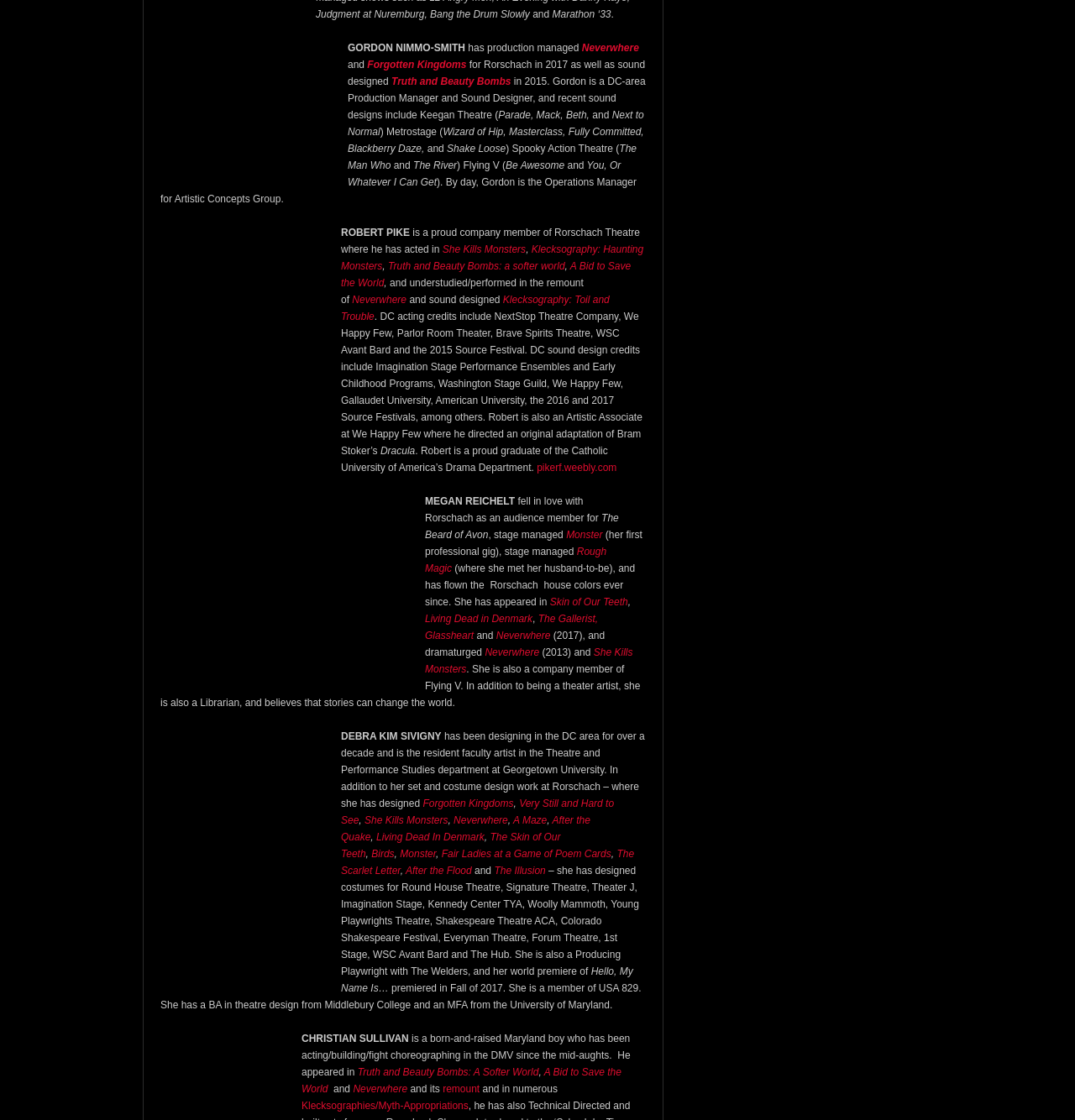What is the name of the theater company mentioned?
Relying on the image, give a concise answer in one word or a brief phrase.

Rorschach Theatre